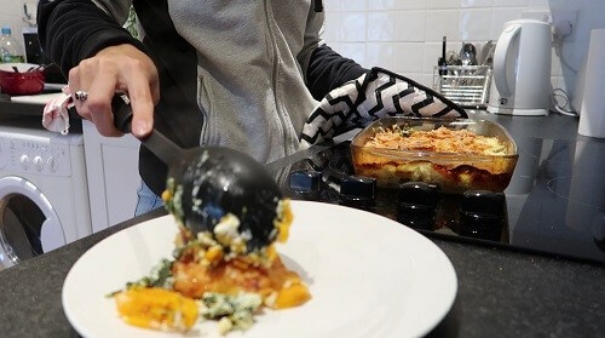Give an elaborate caption for the image.

In this image, a person is seen serving a delicious portion of a sweet potato and spinach bake onto a plate. They are using a large spoon to scoop out the dish from a baking tray, which is positioned on a stovetop in the background. The bake is richly layered with sliced sweet potatoes, spinach, and a golden cheese topping, indicating a hearty and comforting meal. The kitchen setting is cozy and functional, featuring additional cooking utensils and ingredients in the background, emphasizing an inviting cooking atmosphere. The person is wearing a cozy, gray hoodie and oven mitts, showcasing their engagement in the cooking process. This visual perfectly complements a recipe that involves preheating the oven, layering ingredients, and baking to create a warm, satisfying dish.